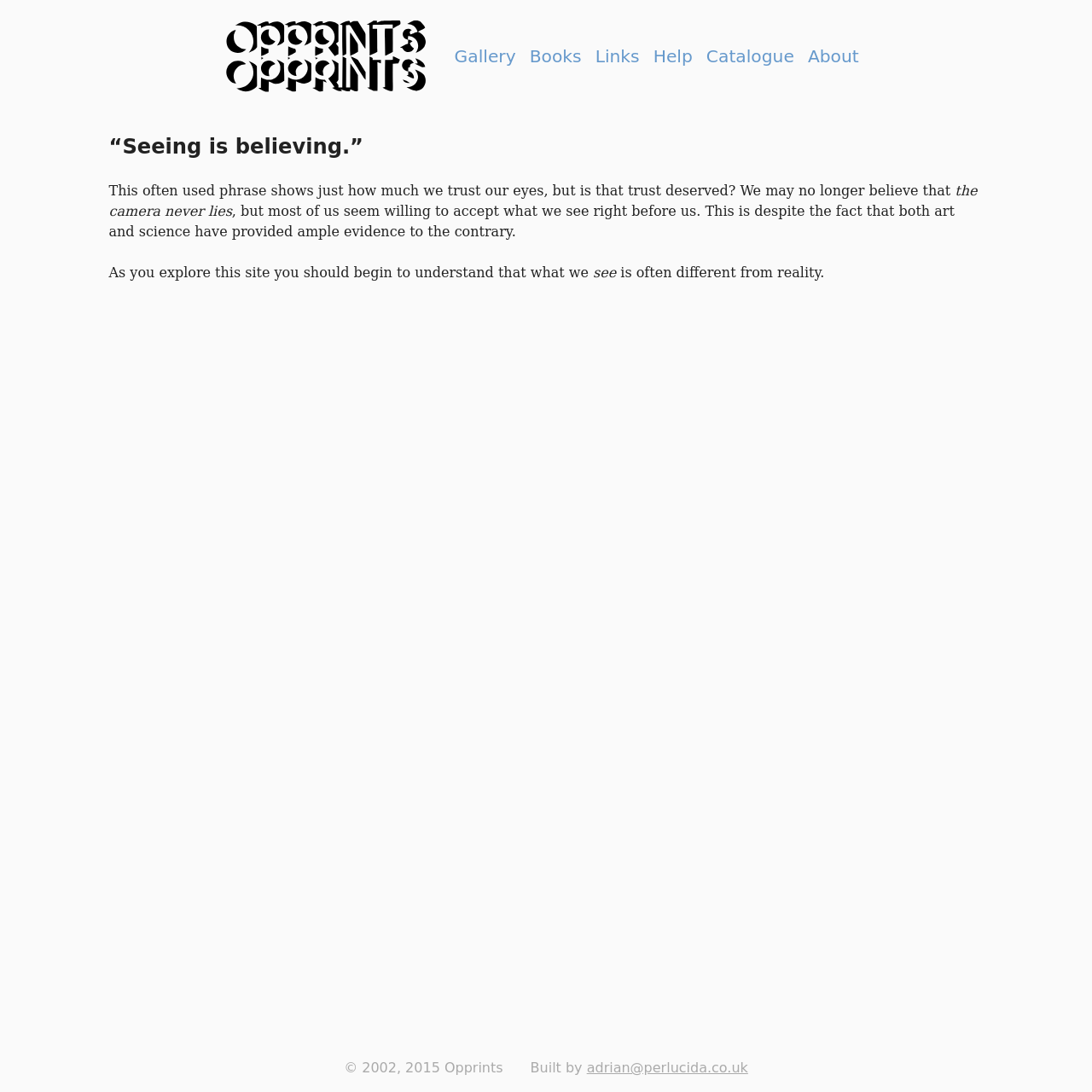Please identify the bounding box coordinates of the clickable area that will allow you to execute the instruction: "Contact adrian@perlucida.co.uk".

[0.537, 0.97, 0.685, 0.985]